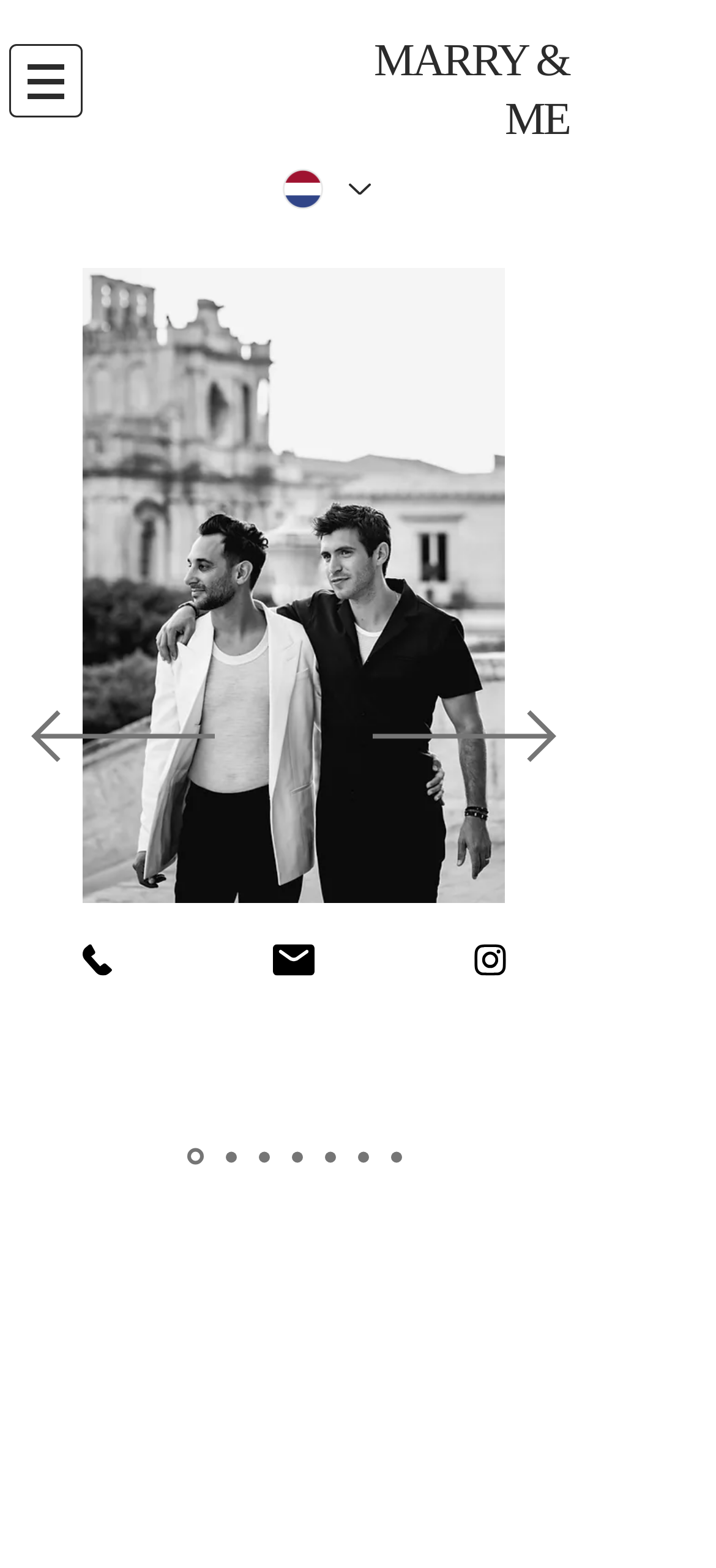What is the purpose of the 'Vorige' and 'Volgende' buttons?
Provide a well-explained and detailed answer to the question.

I inferred the purpose of the 'Vorige' and 'Volgende' buttons by looking at their positions and the surrounding elements, which suggest that they are used to navigate through a series of images.